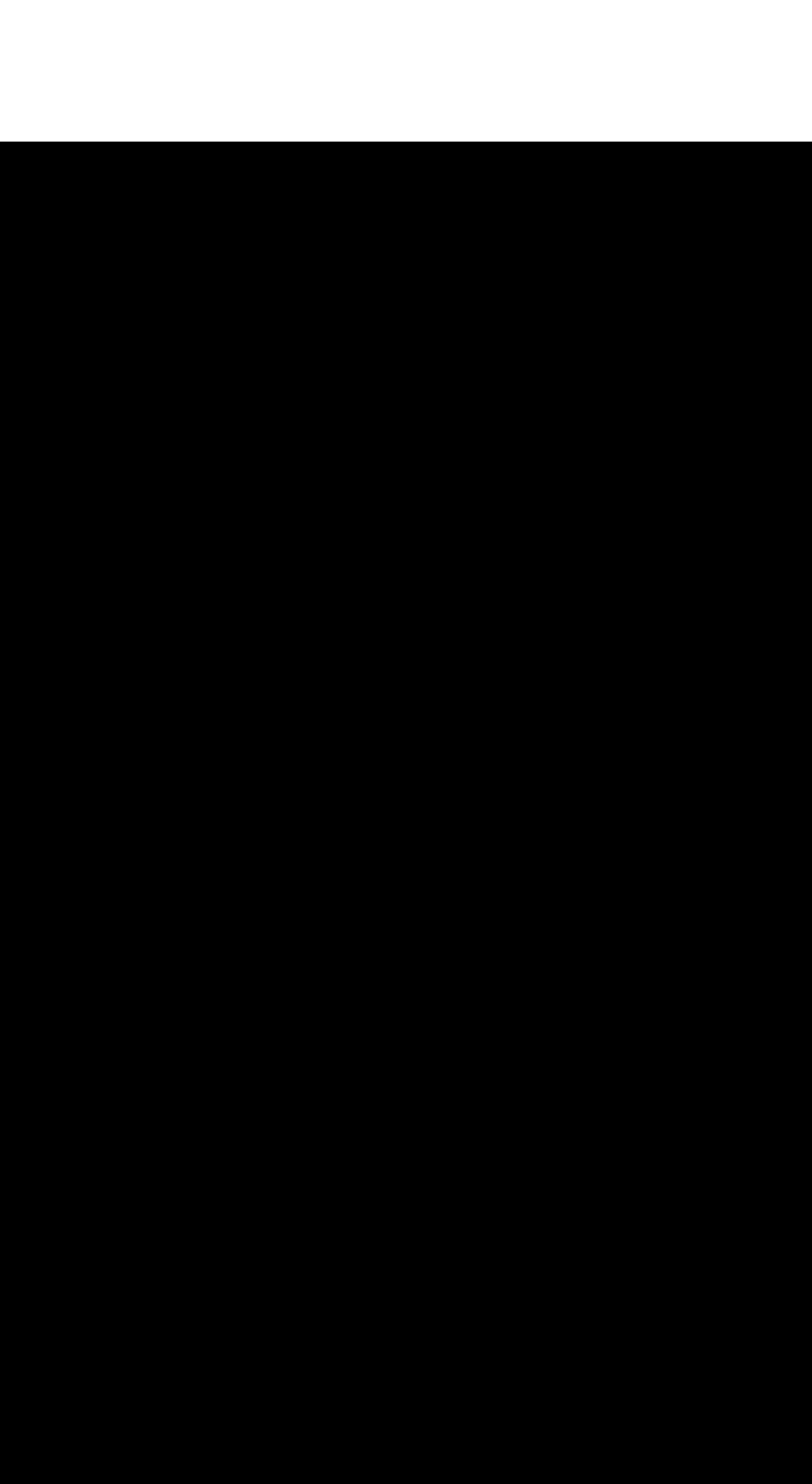Please answer the following question using a single word or phrase: 
What is the purpose of the 'Collections' button?

To expand or collapse a menu